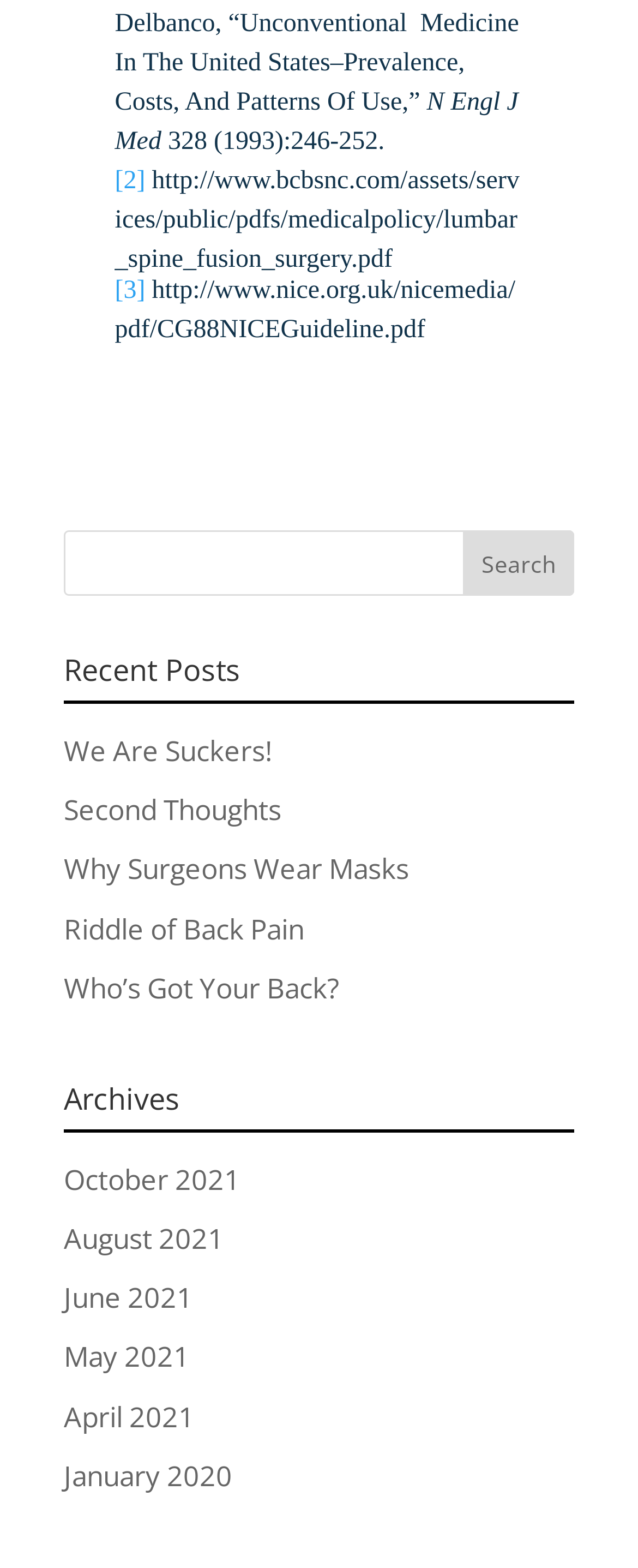Mark the bounding box of the element that matches the following description: "name="s"".

[0.1, 0.338, 0.9, 0.38]